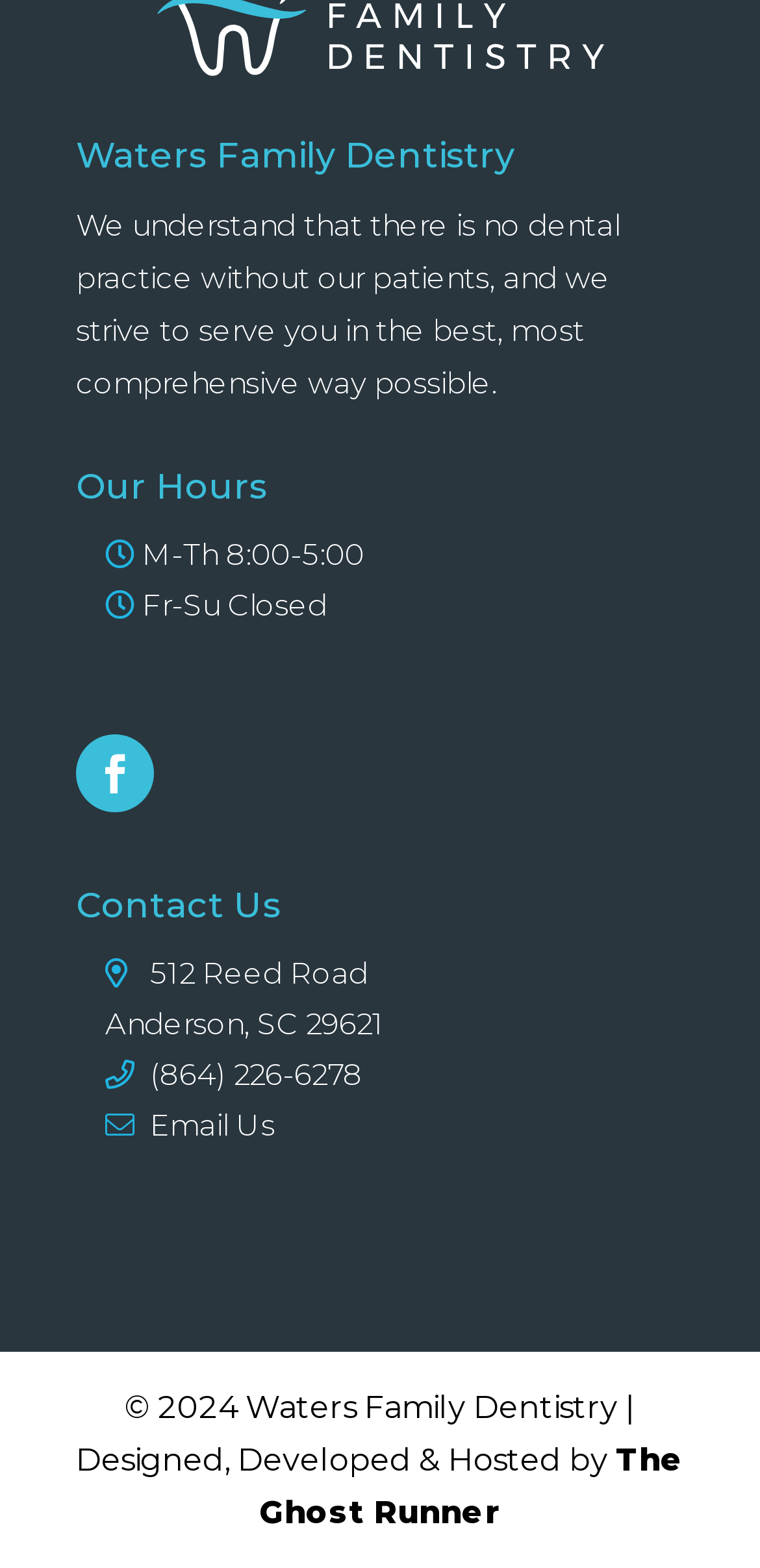Using the information in the image, give a detailed answer to the following question: What is the purpose of the dental practice?

I found the purpose of the dental practice by looking at the StaticText element that contains the text 'We understand that there is no dental practice without our patients, and we strive to serve you in the best, most comprehensive way possible.', which suggests that the dental practice is focused on serving its patients.